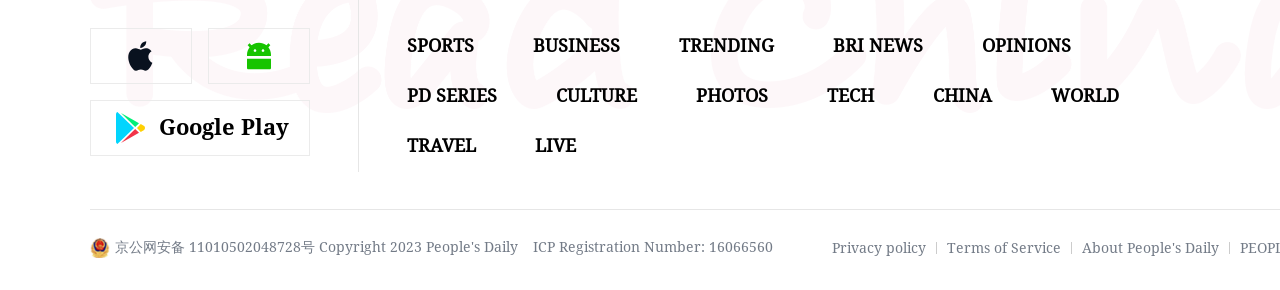Please mark the bounding box coordinates of the area that should be clicked to carry out the instruction: "Check the trending news".

[0.53, 0.121, 0.605, 0.193]